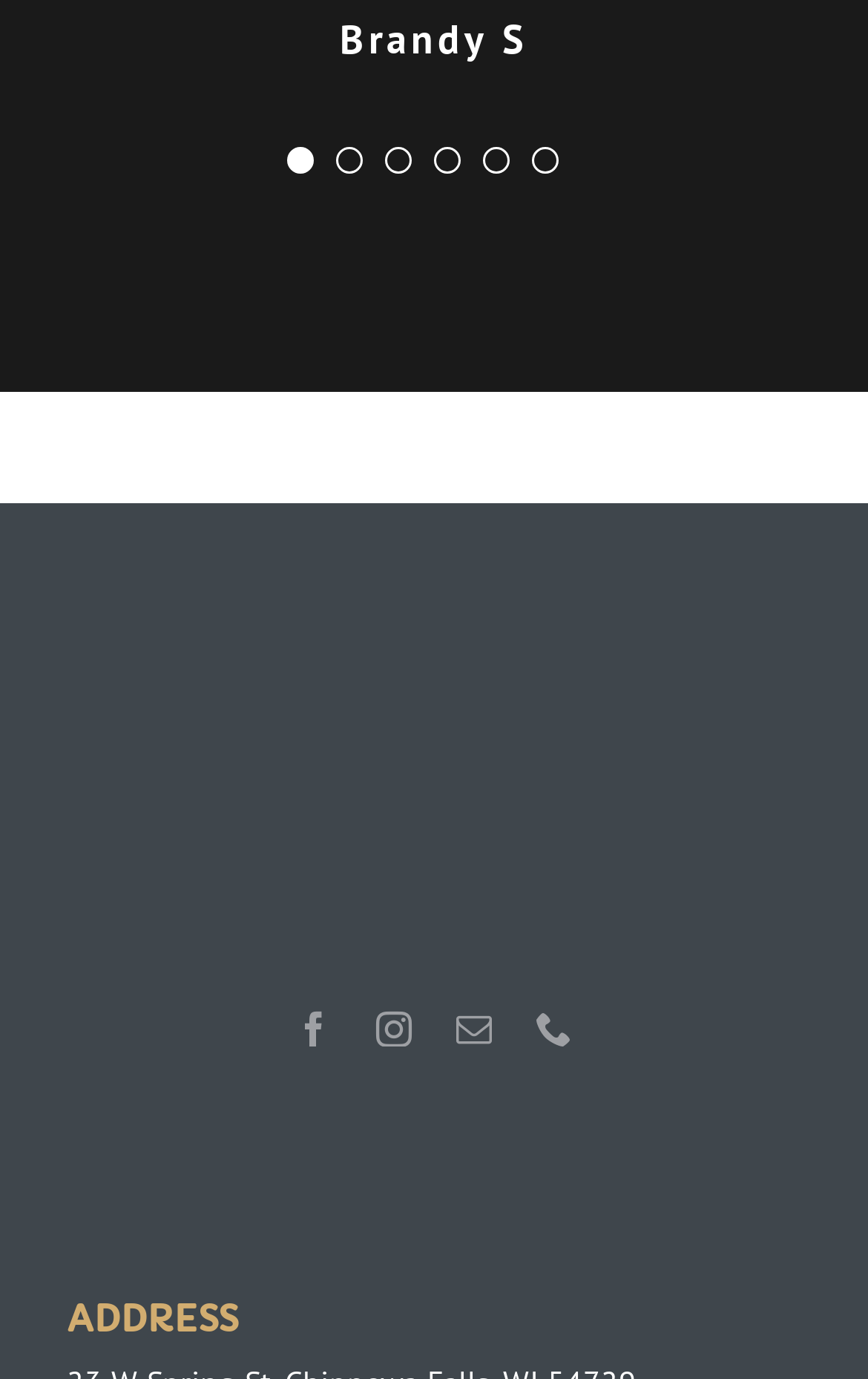What is the ratio of the image width to the page width?
By examining the image, provide a one-word or phrase answer.

0.769